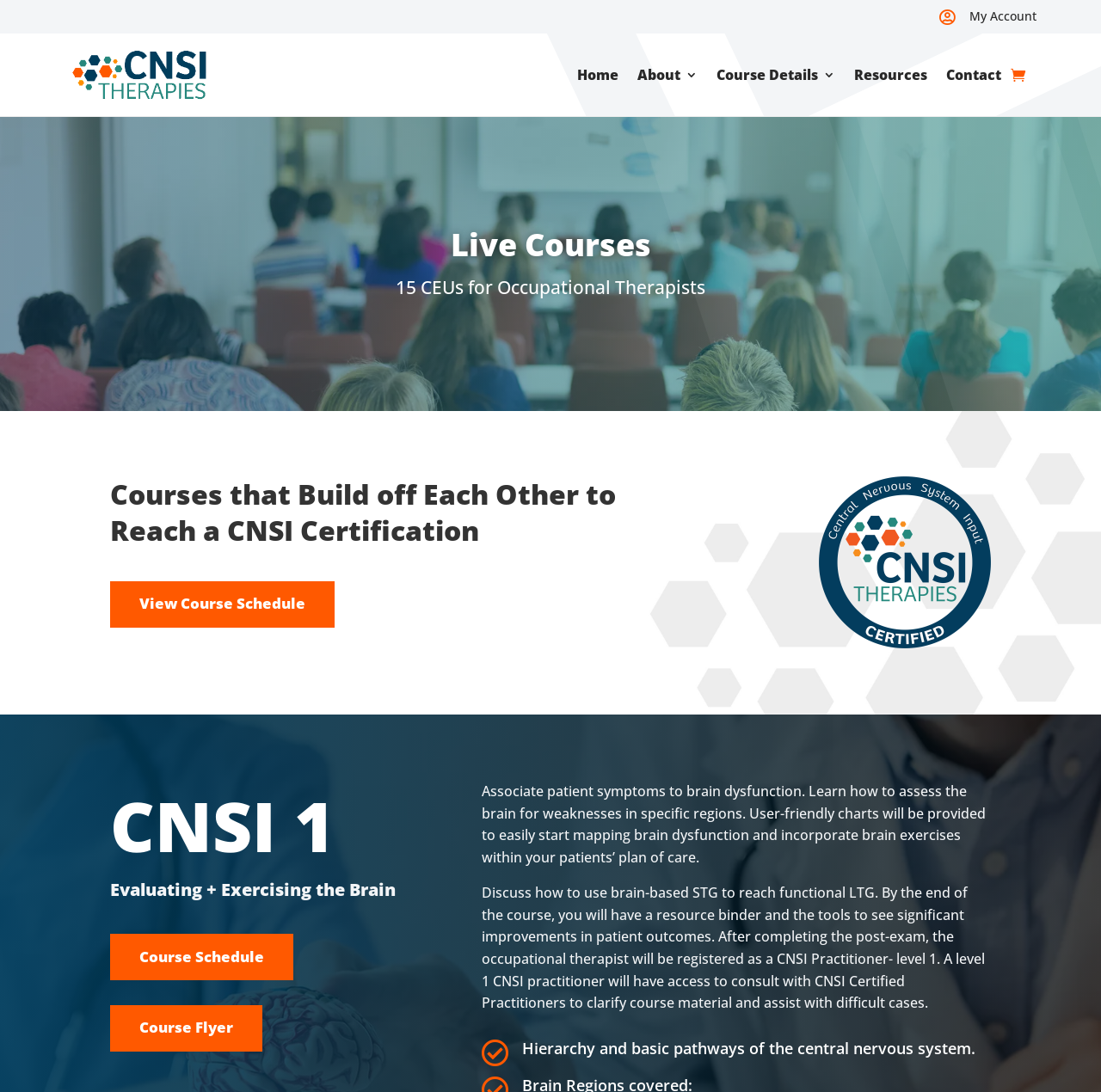Determine the bounding box coordinates of the clickable element necessary to fulfill the instruction: "Go to Home page". Provide the coordinates as four float numbers within the 0 to 1 range, i.e., [left, top, right, bottom].

[0.524, 0.039, 0.562, 0.098]